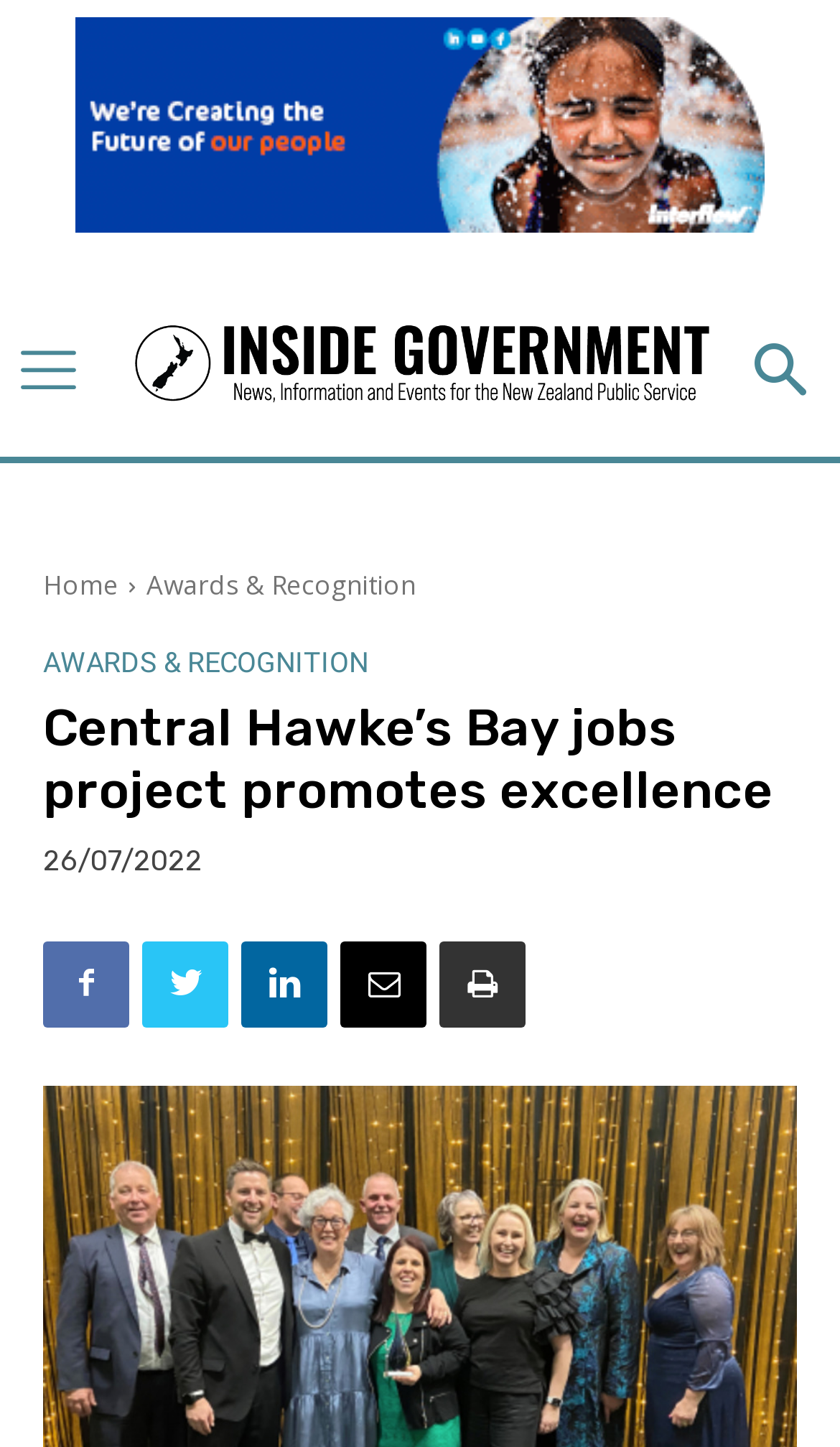What is the topic of the article?
Refer to the image and respond with a one-word or short-phrase answer.

Central Hawke’s Bay jobs project